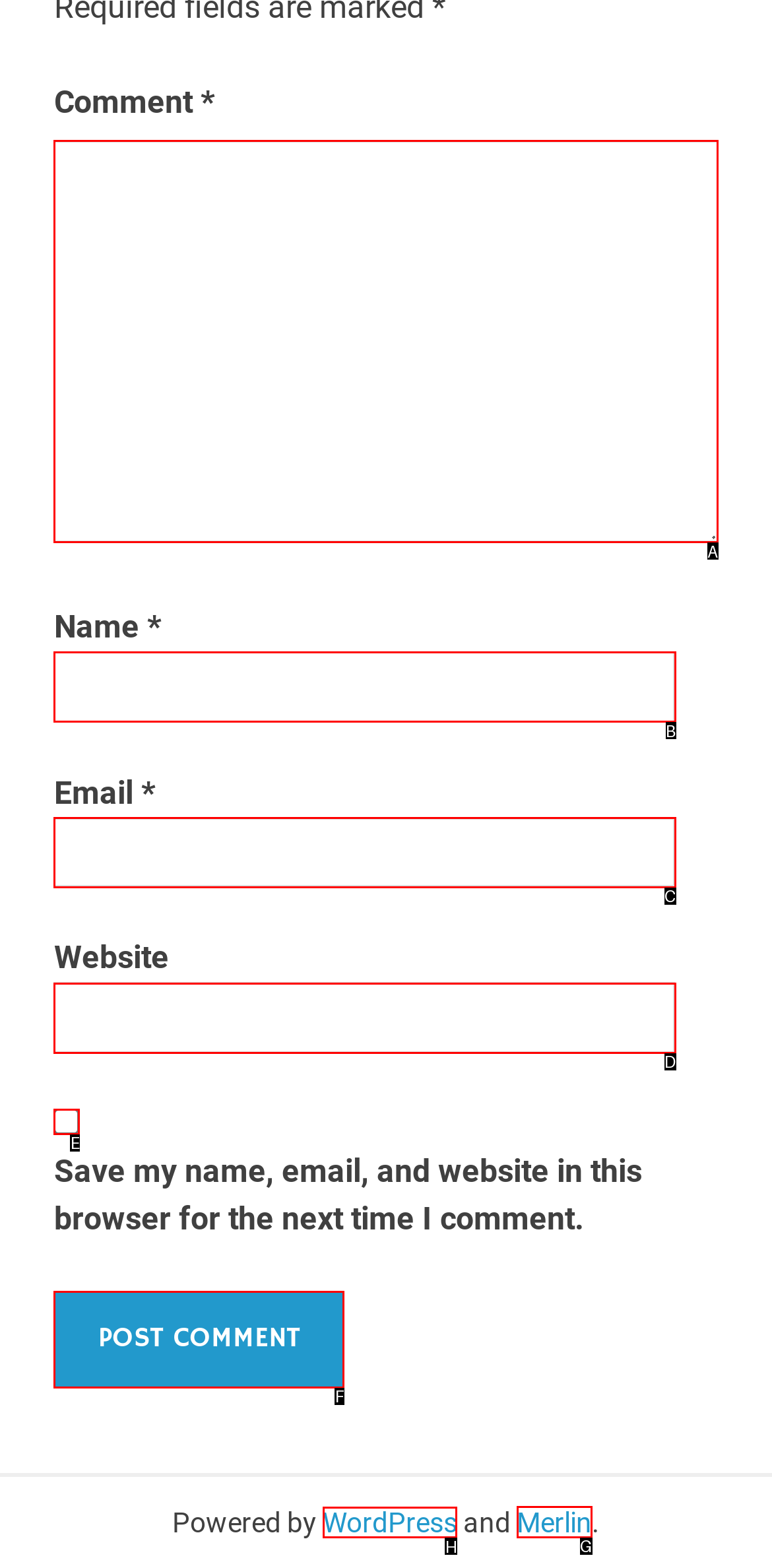Determine the letter of the UI element that you need to click to perform the task: Visit the WordPress website.
Provide your answer with the appropriate option's letter.

H